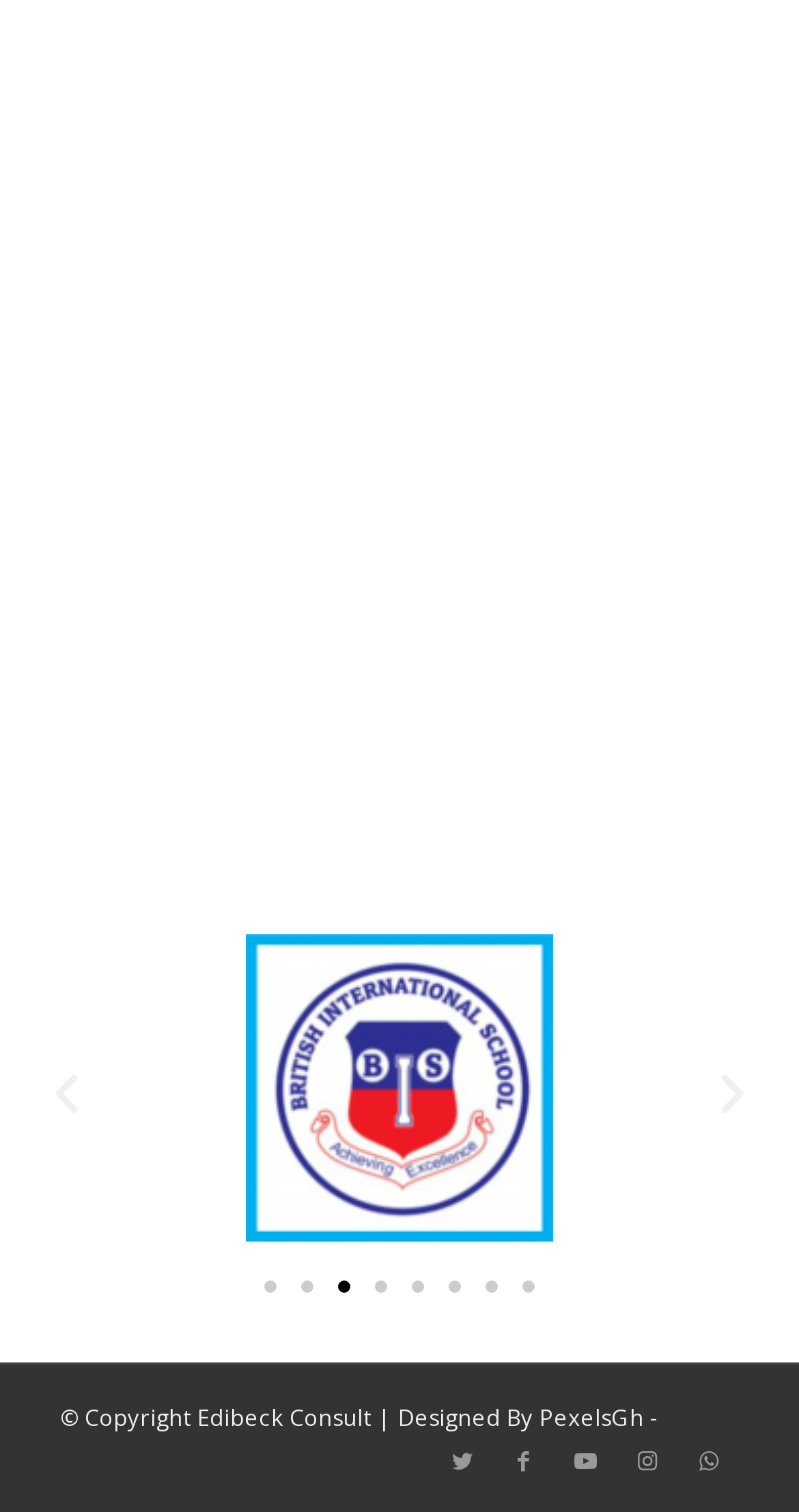Reply to the question with a single word or phrase:
How many social media links are available?

5